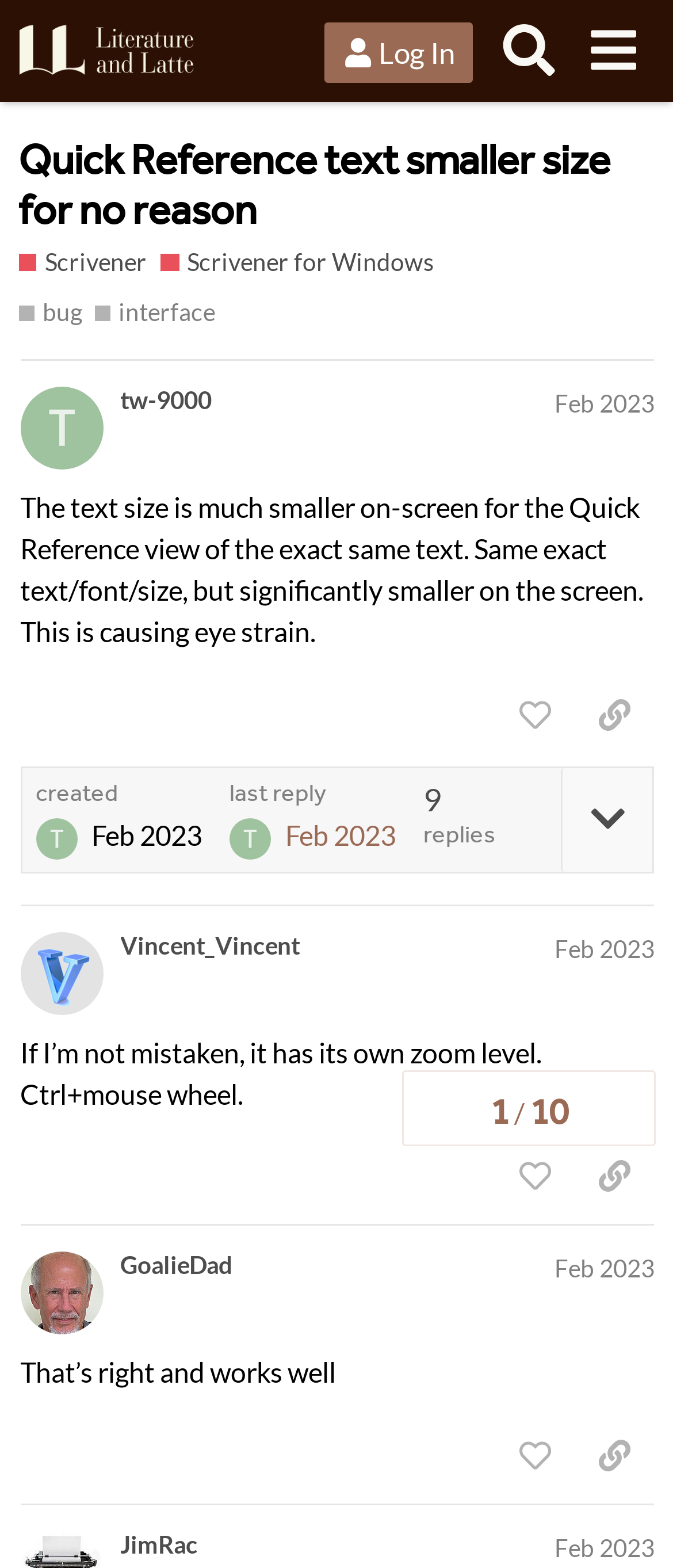Please specify the bounding box coordinates in the format (top-left x, top-left y, bottom-right x, bottom-right y), with all values as floating point numbers between 0 and 1. Identify the bounding box of the UI element described by: title="like this post"

[0.736, 0.728, 0.854, 0.772]